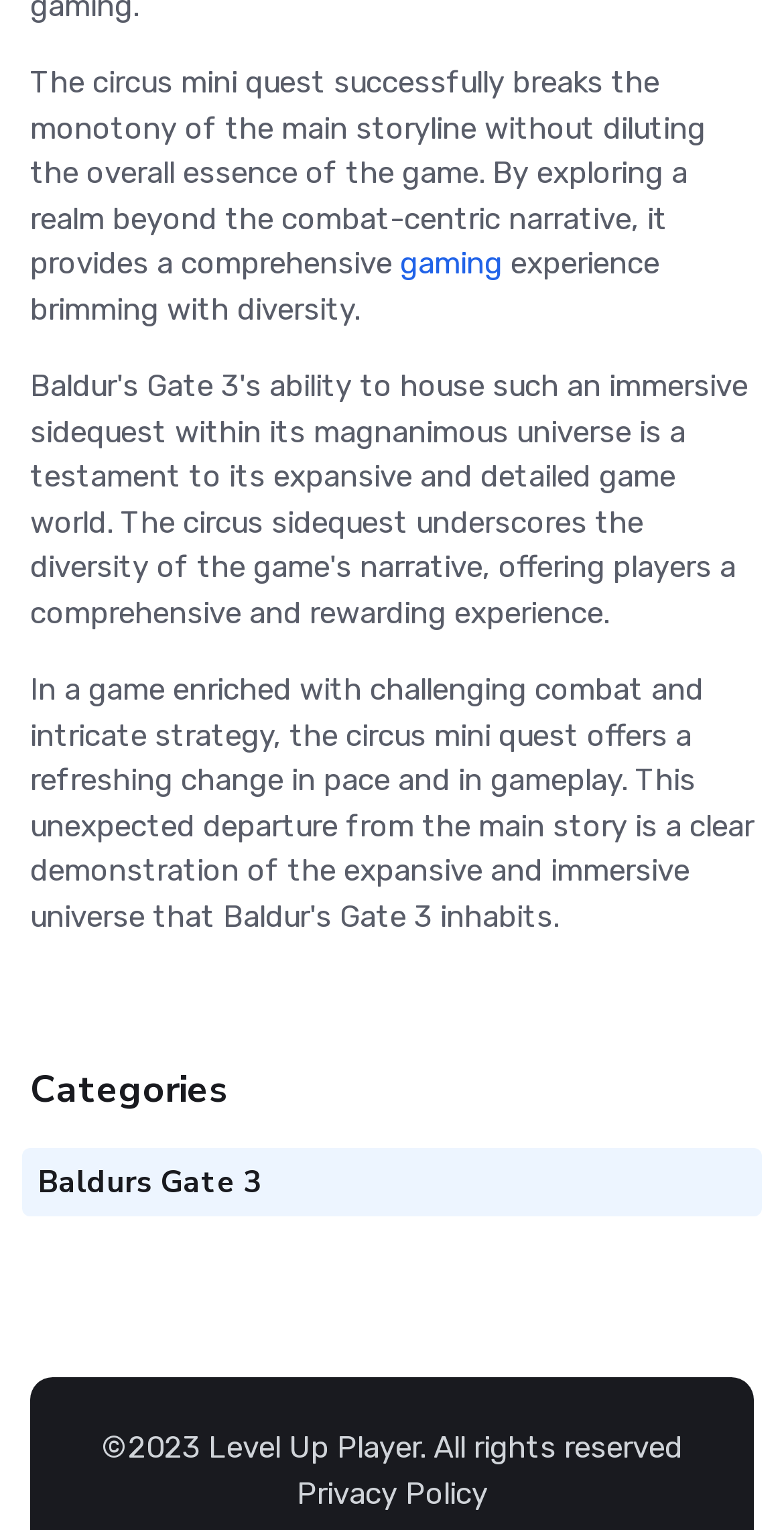What is the copyright year of the webpage?
Use the image to give a comprehensive and detailed response to the question.

I found a static text element with the text '©2023' which suggests that the copyright year of the webpage is 2023.